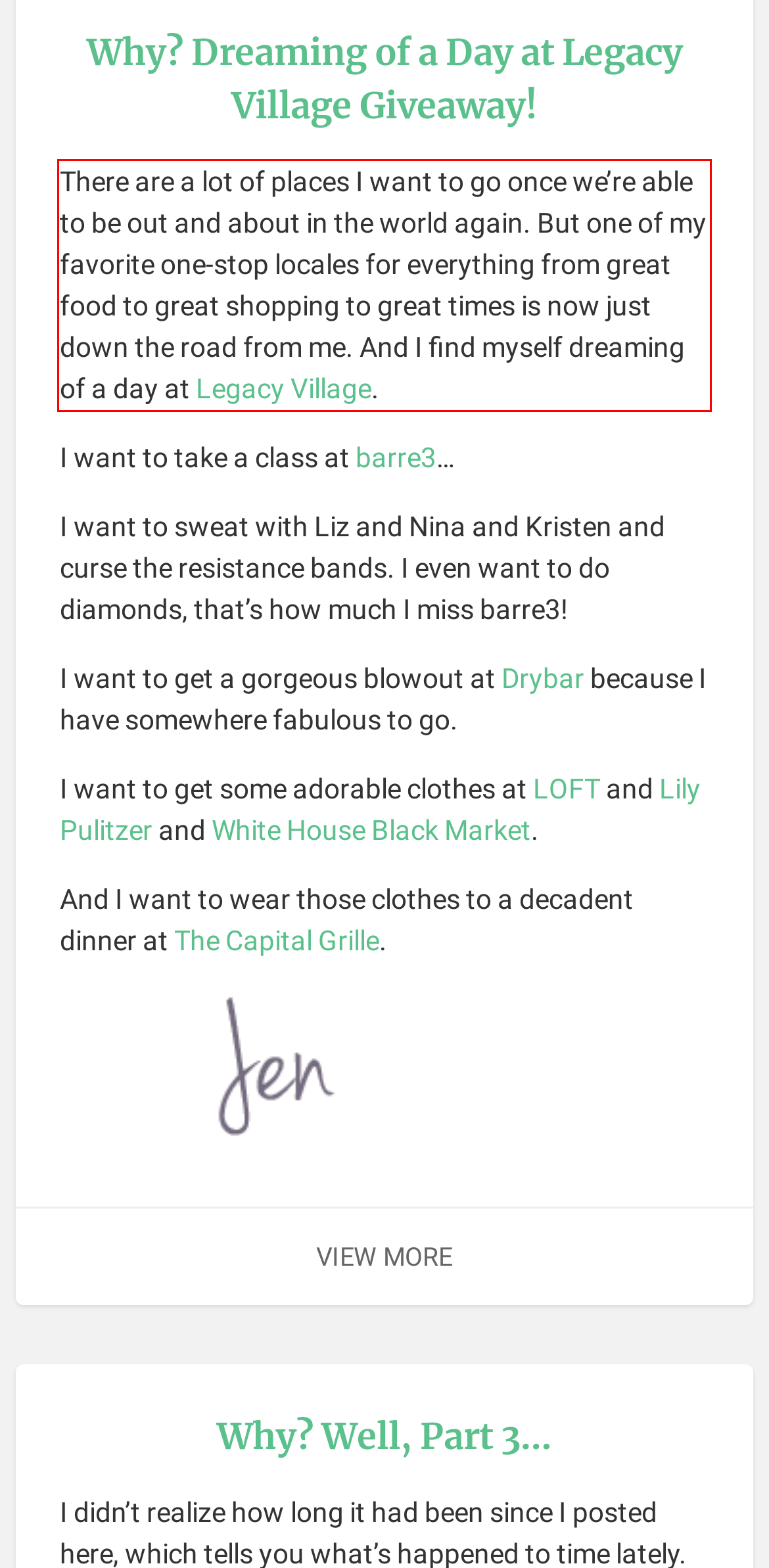You are provided with a screenshot of a webpage featuring a red rectangle bounding box. Extract the text content within this red bounding box using OCR.

There are a lot of places I want to go once we’re able to be out and about in the world again. But one of my favorite one-stop locales for everything from great food to great shopping to great times is now just down the road from me. And I find myself dreaming of a day at Legacy Village.